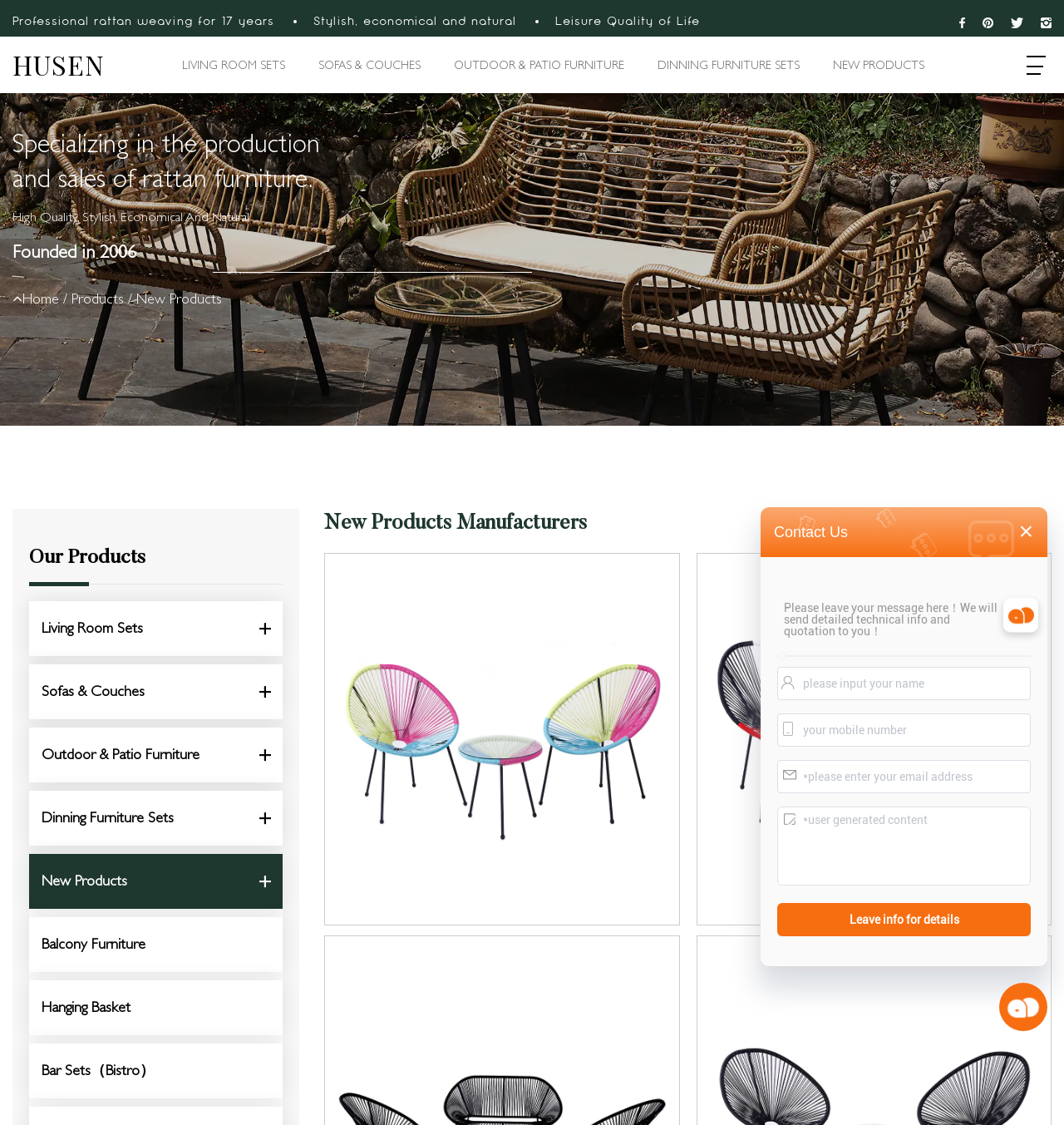Determine the bounding box coordinates of the clickable region to carry out the instruction: "Click on the 'HUSEN' link".

[0.012, 0.059, 0.098, 0.069]